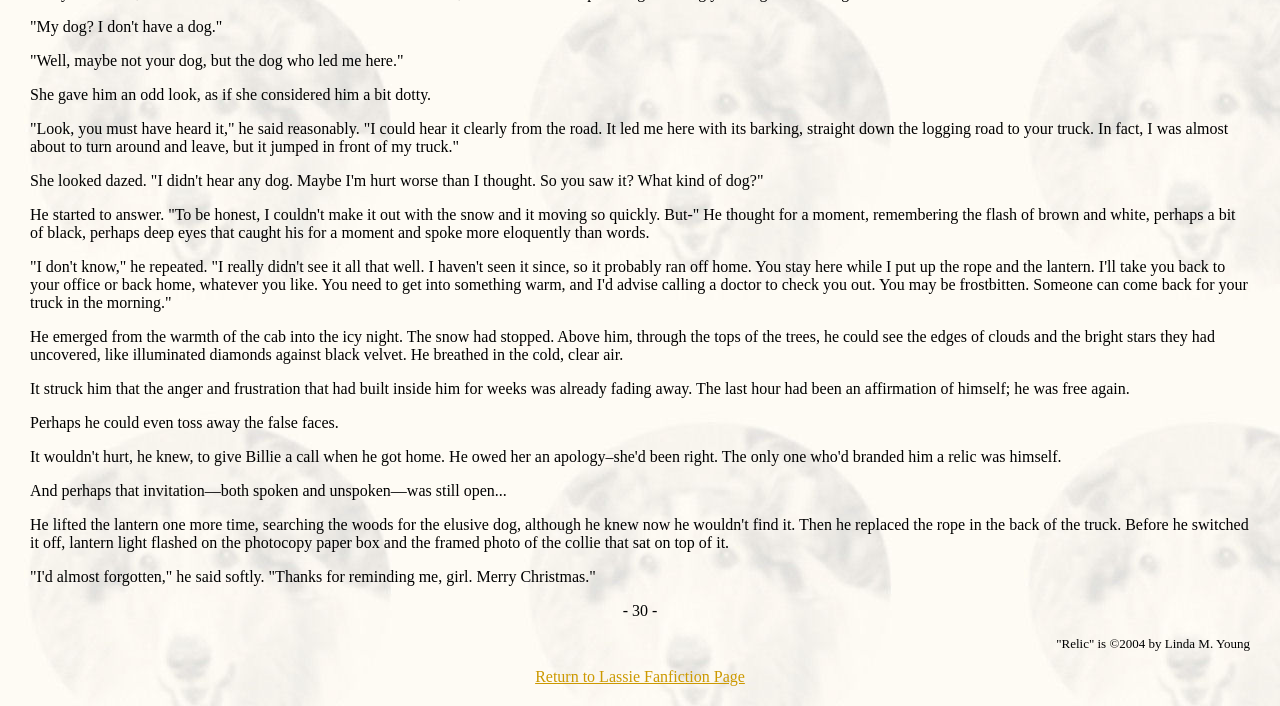What is the weather like outside?
Give a comprehensive and detailed explanation for the question.

I determined the weather by reading the text, which describes the speaker emerging from the warmth of the cab into the 'icy night' and breathing in the 'cold, clear air'. This suggests that the weather is cold and clear.